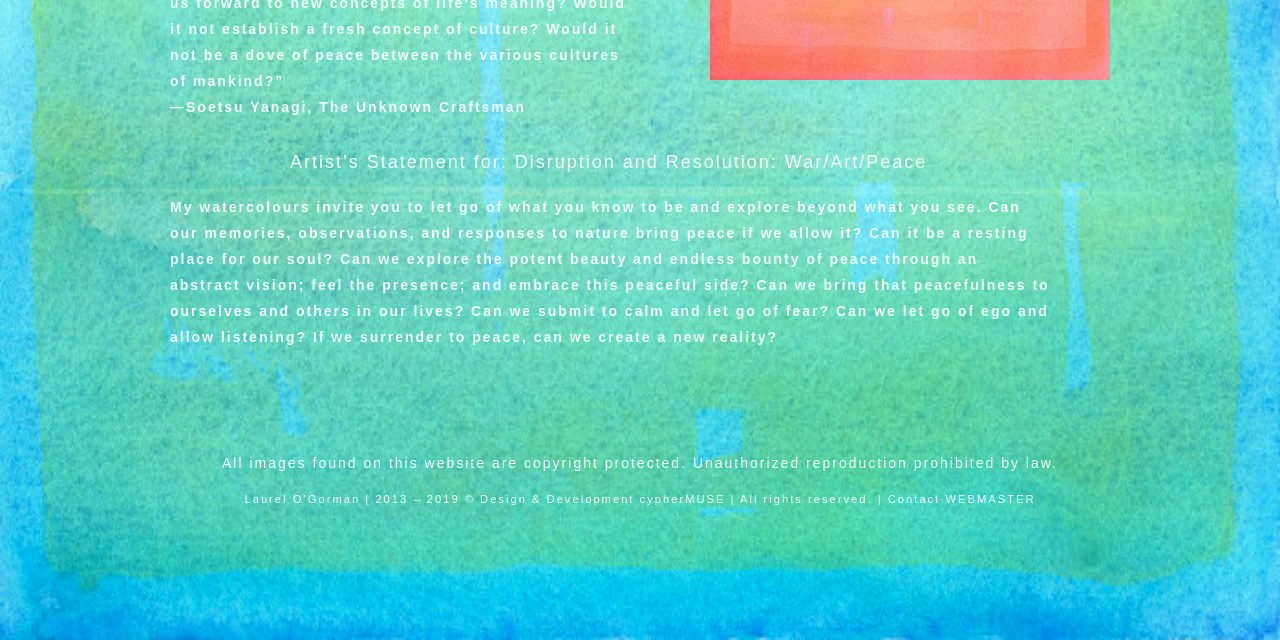Determine the bounding box coordinates (top-left x, top-left y, bottom-right x, bottom-right y) of the UI element described in the following text: cypherMUSE

[0.5, 0.77, 0.567, 0.789]